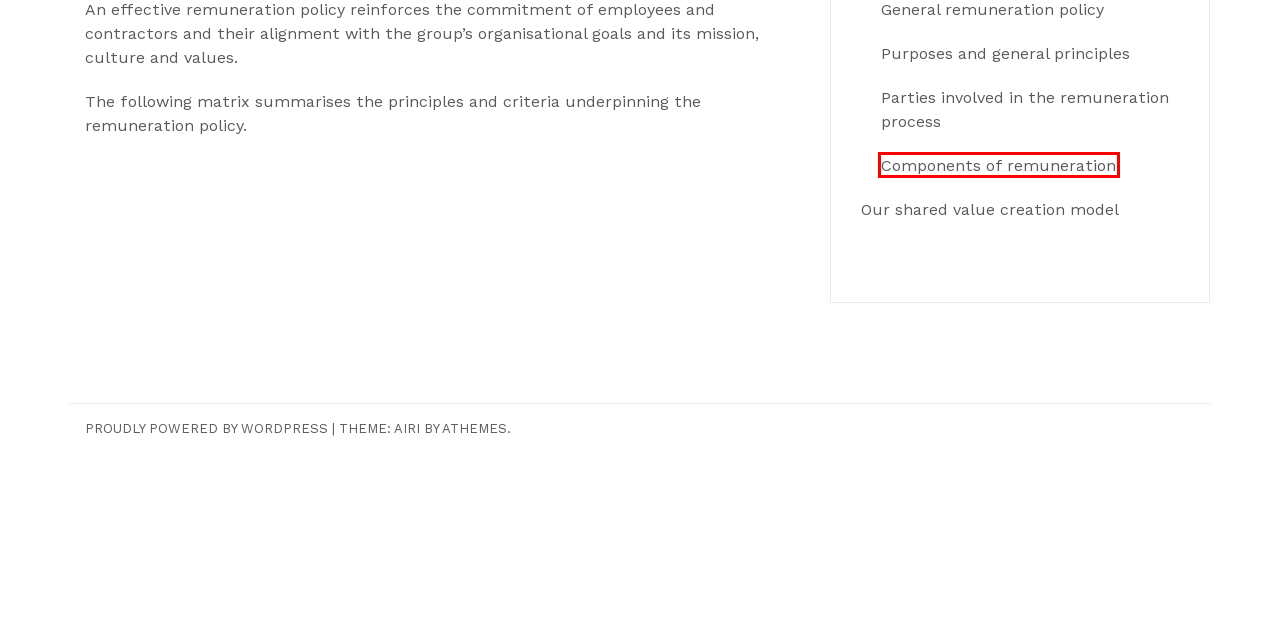Look at the screenshot of a webpage where a red bounding box surrounds a UI element. Your task is to select the best-matching webpage description for the new webpage after you click the element within the bounding box. The available options are:
A. Purposes and general principles – MAG Annual Report 2020 [EN]
B. Group performance – MAG Annual Report 2020 [EN]
C. Other elements of the internal control system – MAG Annual Report 2020 [EN]
D. The management and control model – MAG Annual Report 2020 [EN]
E. Parties involved in the remuneration process – MAG Annual Report 2020 [EN]
F. Human resources and safety in the workplace – MAG Annual Report 2020 [EN]
G. Components of remuneration – MAG Annual Report 2020 [EN]
H. Blog Tool, Publishing Platform, and CMS – WordPress.org

G